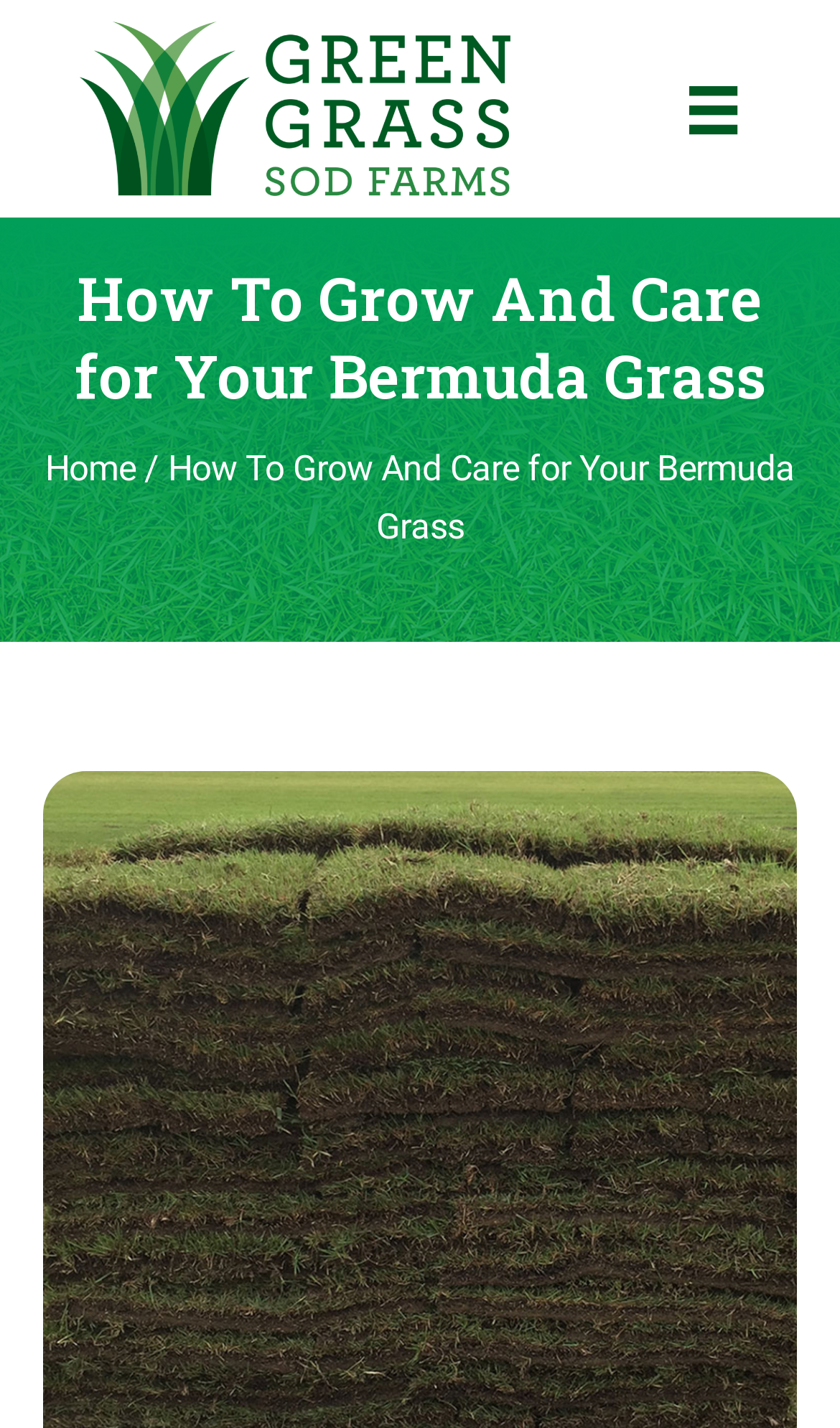Provide a brief response to the question below using one word or phrase:
Is the menu toggle button an image?

Yes